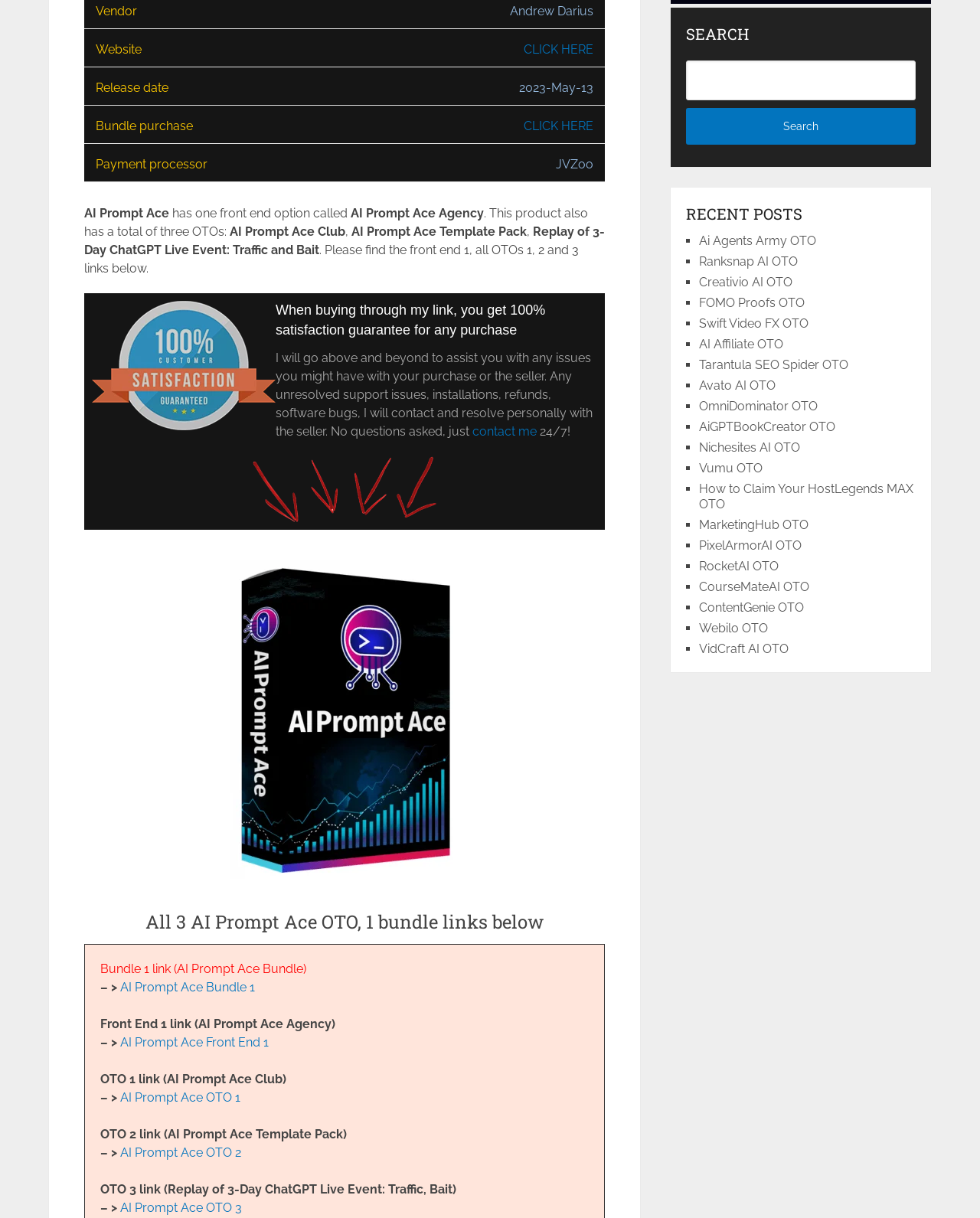For the given element description Government and federal agencies, determine the bounding box coordinates of the UI element. The coordinates should follow the format (top-left x, top-left y, bottom-right x, bottom-right y) and be within the range of 0 to 1.

None